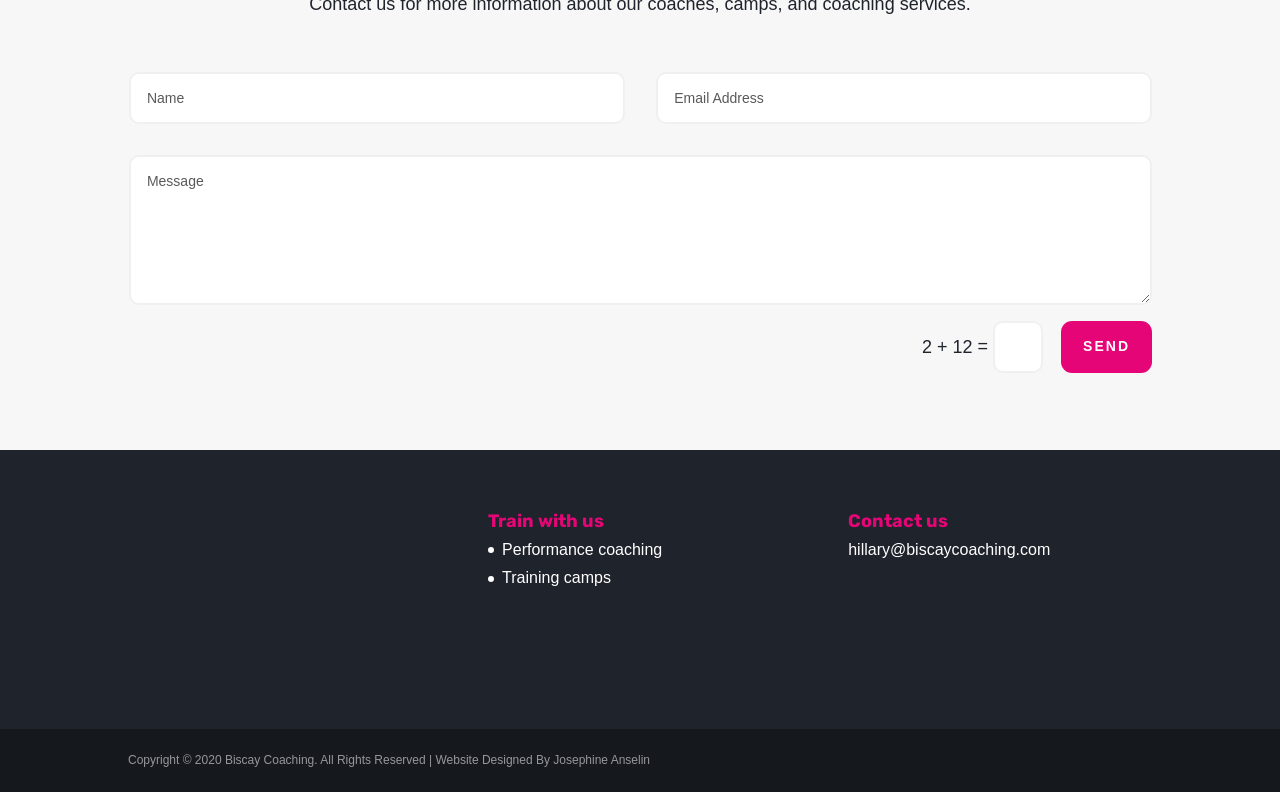Find the bounding box coordinates for the element that must be clicked to complete the instruction: "Contact hillary". The coordinates should be four float numbers between 0 and 1, indicated as [left, top, right, bottom].

[0.663, 0.682, 0.821, 0.704]